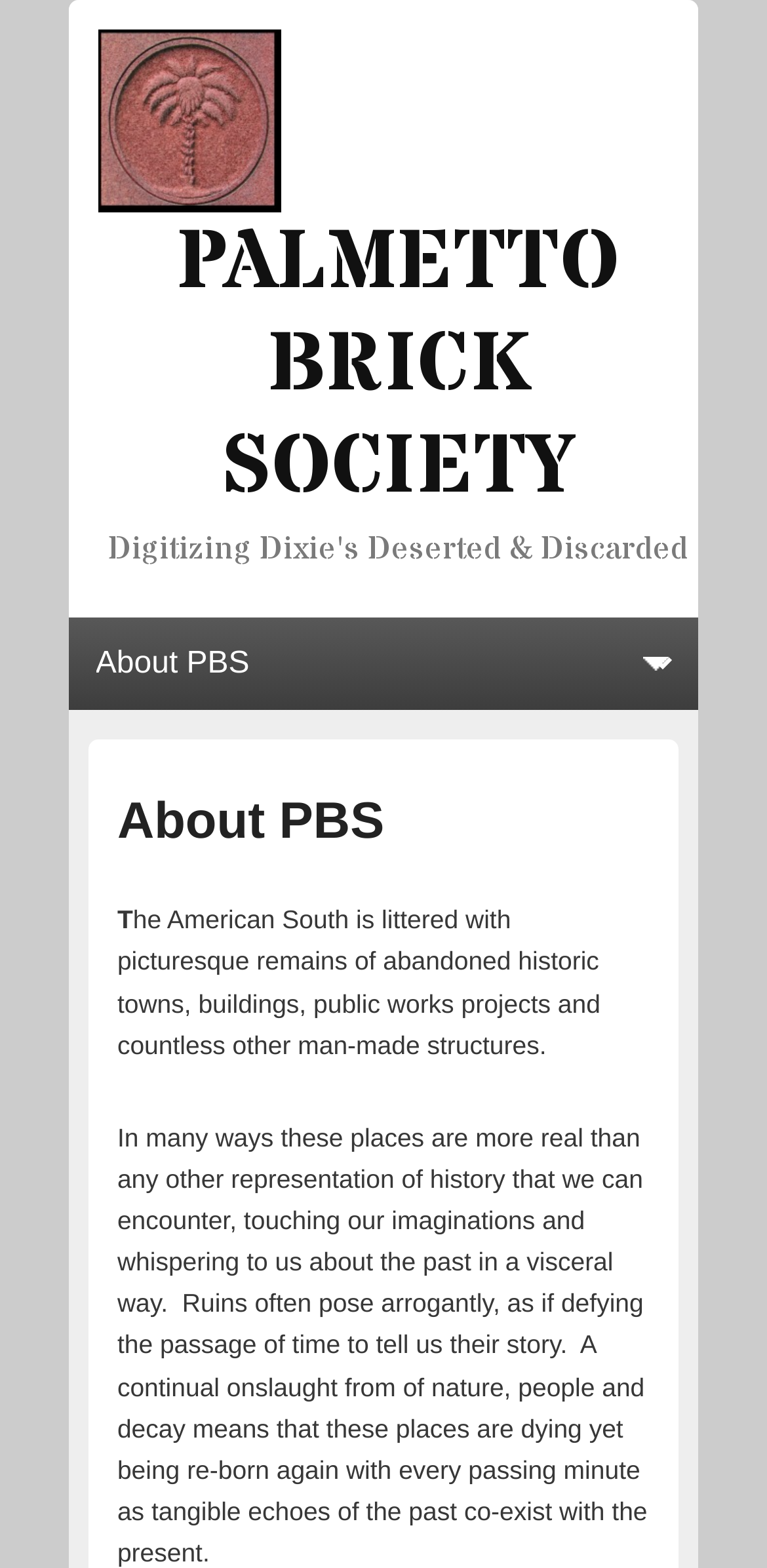Locate the bounding box of the user interface element based on this description: "PALMETTO BRICK SOCIETY".

[0.229, 0.132, 0.809, 0.335]